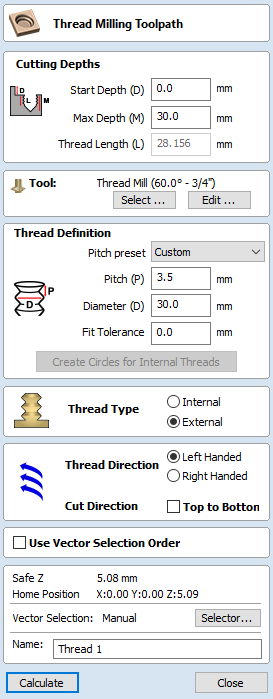Elaborate on the contents of the image in a comprehensive manner.

The image displays the interface of the "Thread Milling Toolpath" feature, which is designed for milling internal and external threads using a specialized tool. This section of the software allows users to specify cutting depths, including the start depth, maximum depth, and thread length, essential for precise machining. 

In the "Tool" area, users can select the thread mill type appropriate for their operation. The "Thread Definition" section provides fields for customizing the pitch and diameter of the threads, while ensuring compatibility through fit tolerance settings. Users can also define the thread type as internal or external and determine the direction of the threading operation. 

An option to select the cutting direction and use pre-defined vector selection orders gives further control over the milling process. Once the parameters are set, the "Calculate" button allows users to generate the required toolpath for the desired threading operation, enhancing the efficiency of machining tasks. The interface layout ensures ease of use, combining various functionalities into a streamlined setup for advanced machining processes.